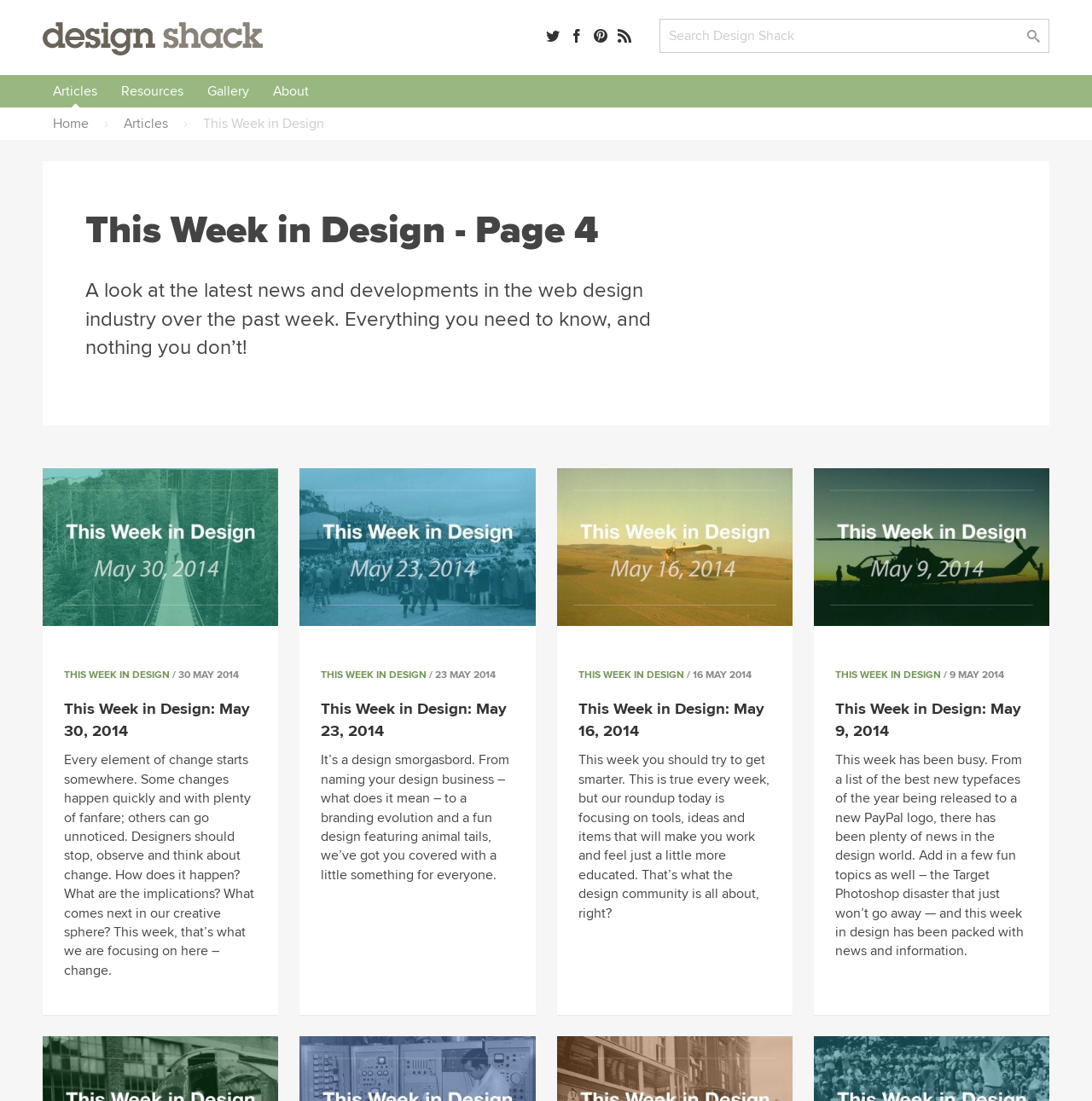From the image, can you give a detailed response to the question below:
What is the date of the second article?

I examined the second article element on the webpage and found a heading element with the text 'THIS WEEK IN DESIGN / 23 MAY 2014'. This suggests that the date of the second article is May 23, 2014.